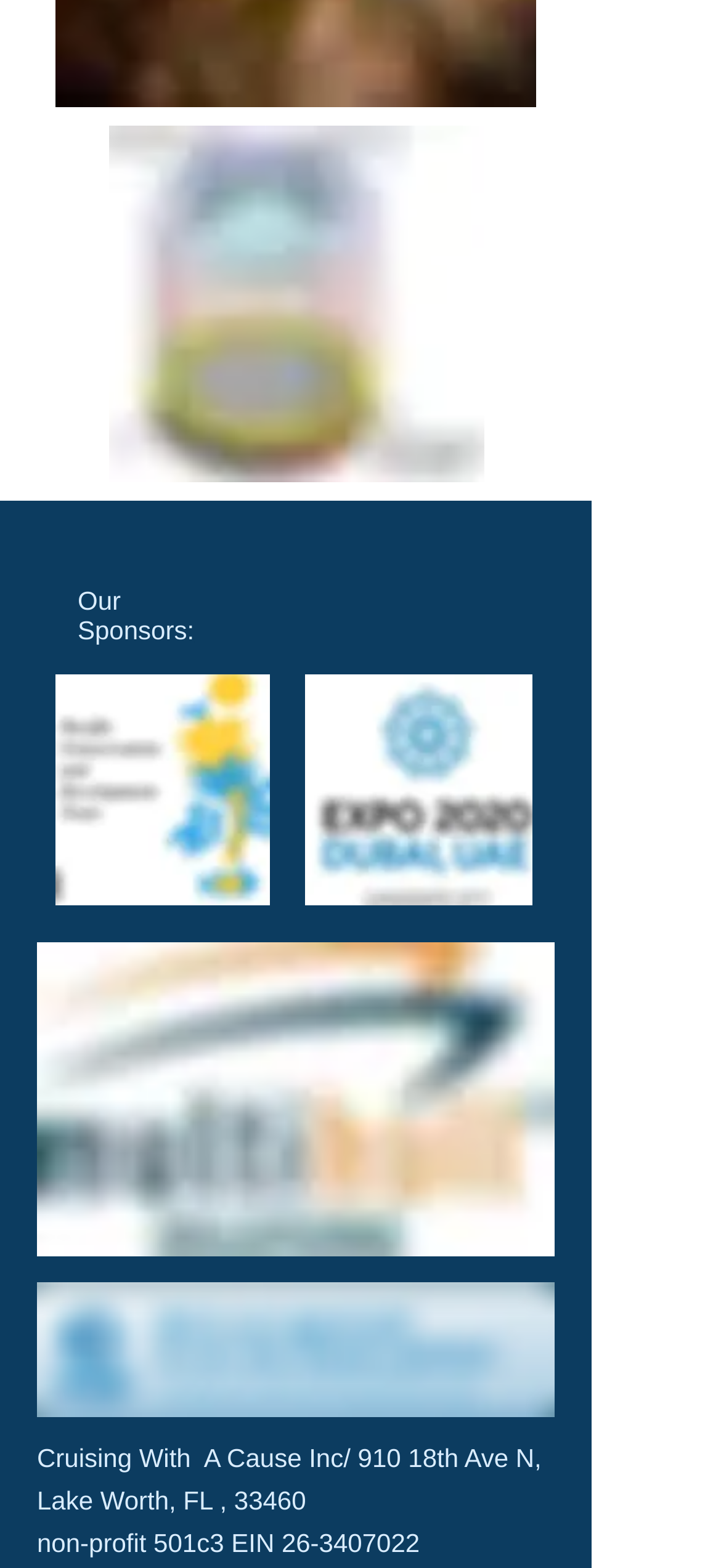Carefully examine the image and provide an in-depth answer to the question: What is the address of Cruising With A Cause Inc?

The webpage contains the heading 'Cruising With A Cause Inc/ 910 18th Ave N, Lake Worth, FL 33460' which provides the address of the organization.